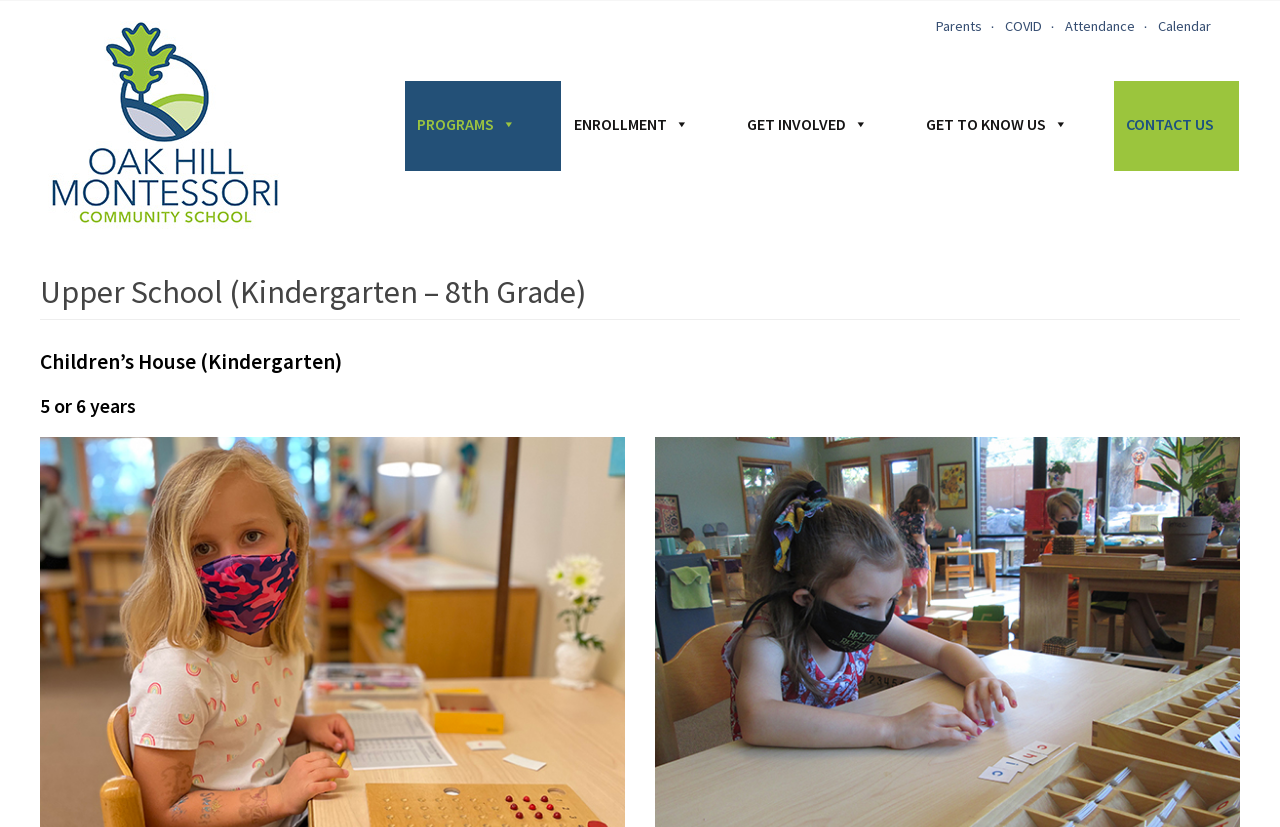Provide the bounding box coordinates of the HTML element described by the text: "Contact Us".

[0.87, 0.098, 0.968, 0.207]